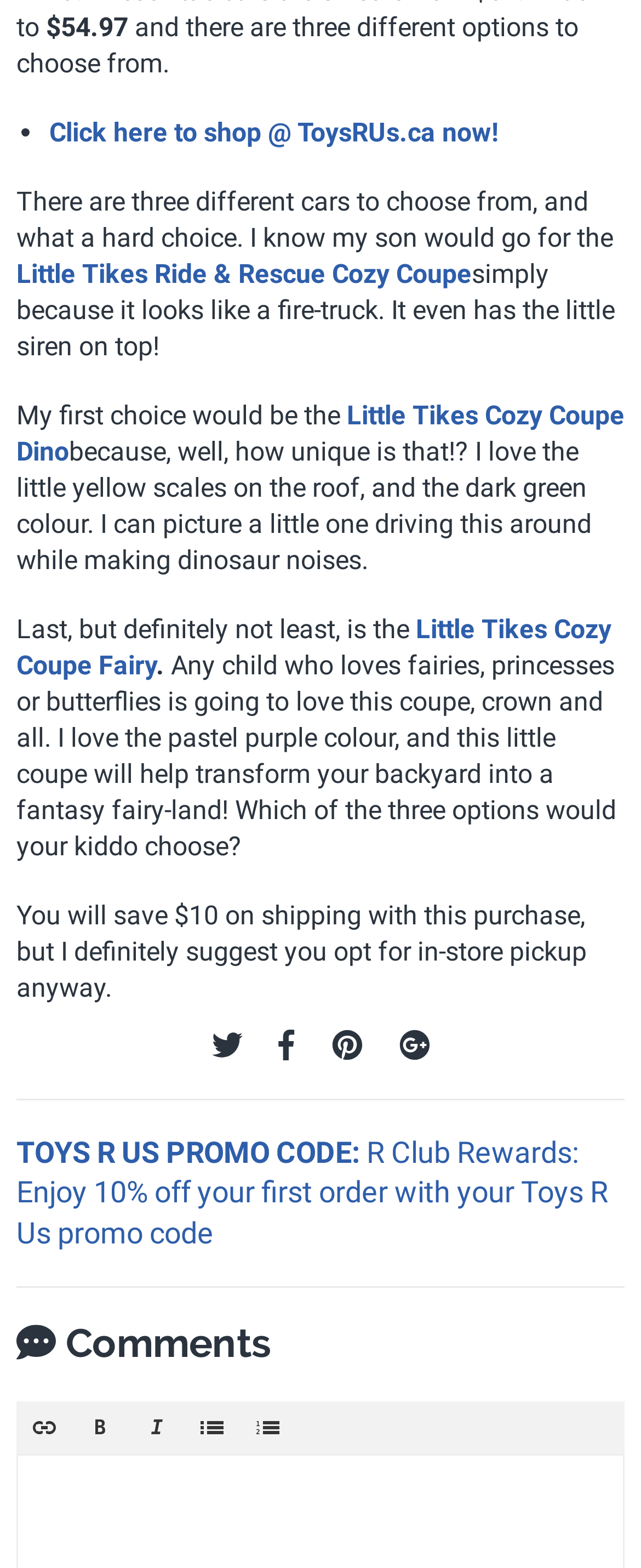Specify the bounding box coordinates (top-left x, top-left y, bottom-right x, bottom-right y) of the UI element in the screenshot that matches this description: aria-label="1. Ordered List"

[0.374, 0.893, 0.462, 0.927]